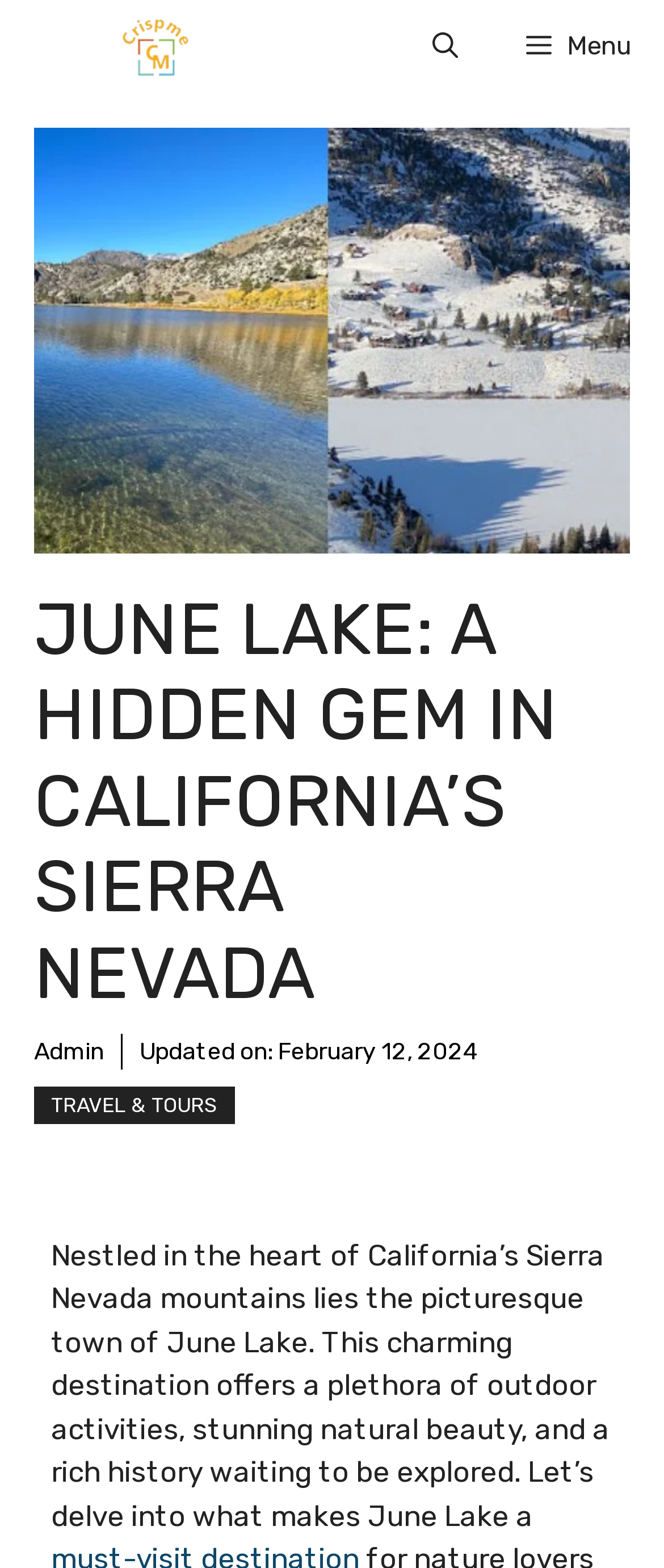Generate the main heading text from the webpage.

JUNE LAKE: A HIDDEN GEM IN CALIFORNIA’S SIERRA NEVADA